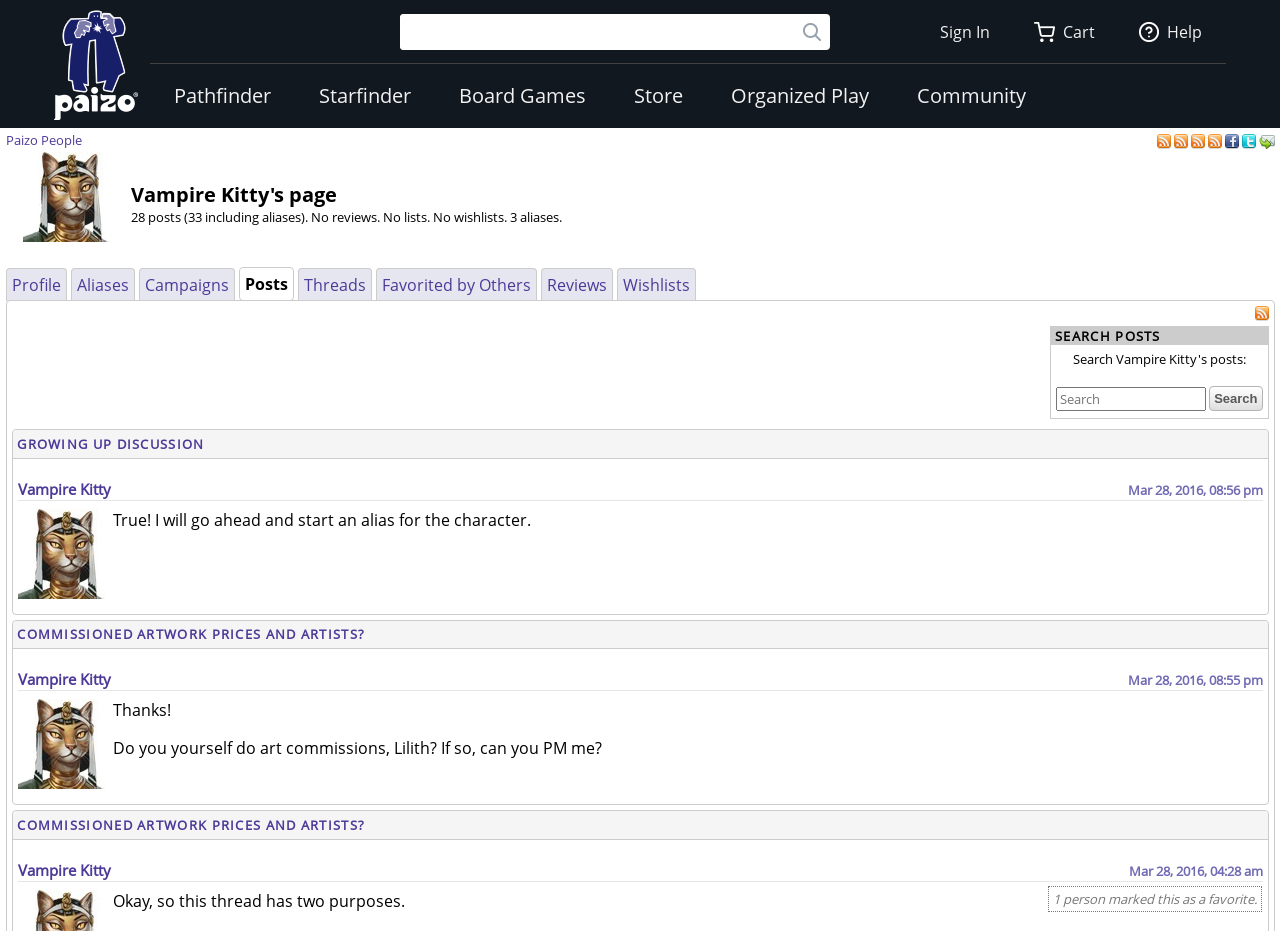Please determine the bounding box coordinates of the section I need to click to accomplish this instruction: "Subscribe to RSS feed".

[0.904, 0.141, 0.917, 0.16]